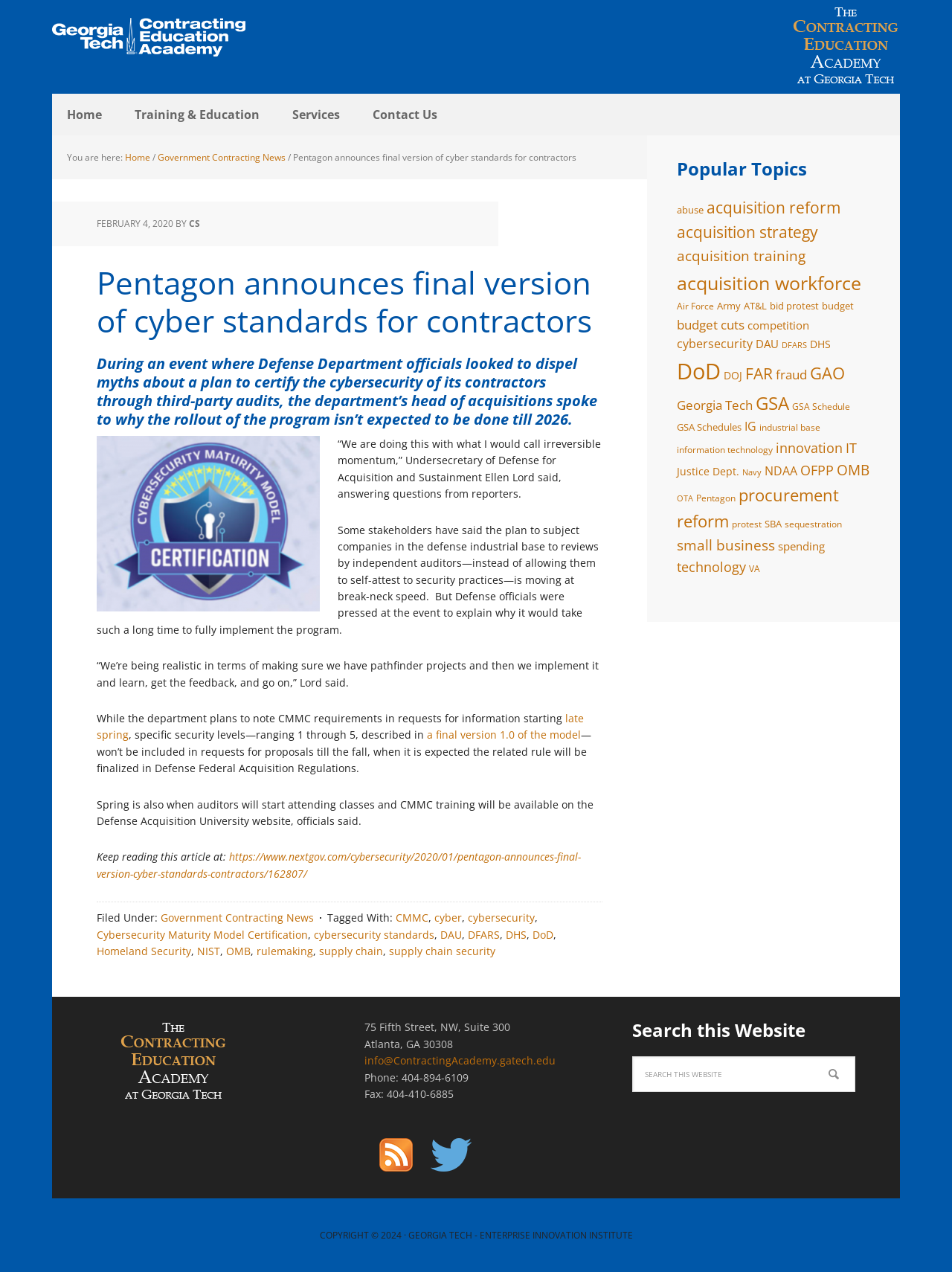Locate the bounding box coordinates of the element's region that should be clicked to carry out the following instruction: "Read the article 'Pentagon announces final version of cyber standards for contractors'". The coordinates need to be four float numbers between 0 and 1, i.e., [left, top, right, bottom].

[0.102, 0.159, 0.633, 0.755]